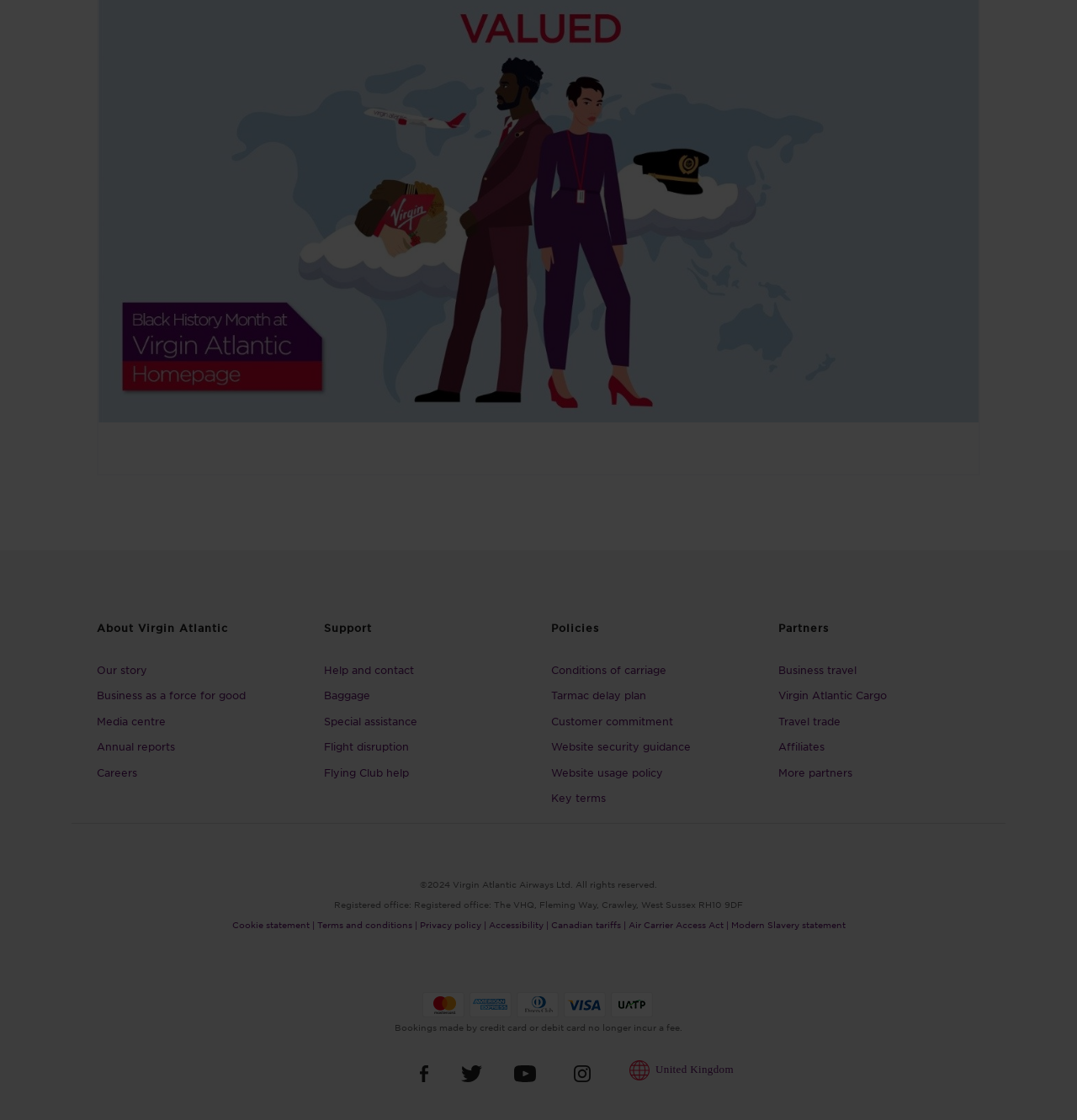Please give a succinct answer using a single word or phrase:
How many links are there in the 'Support' section?

5